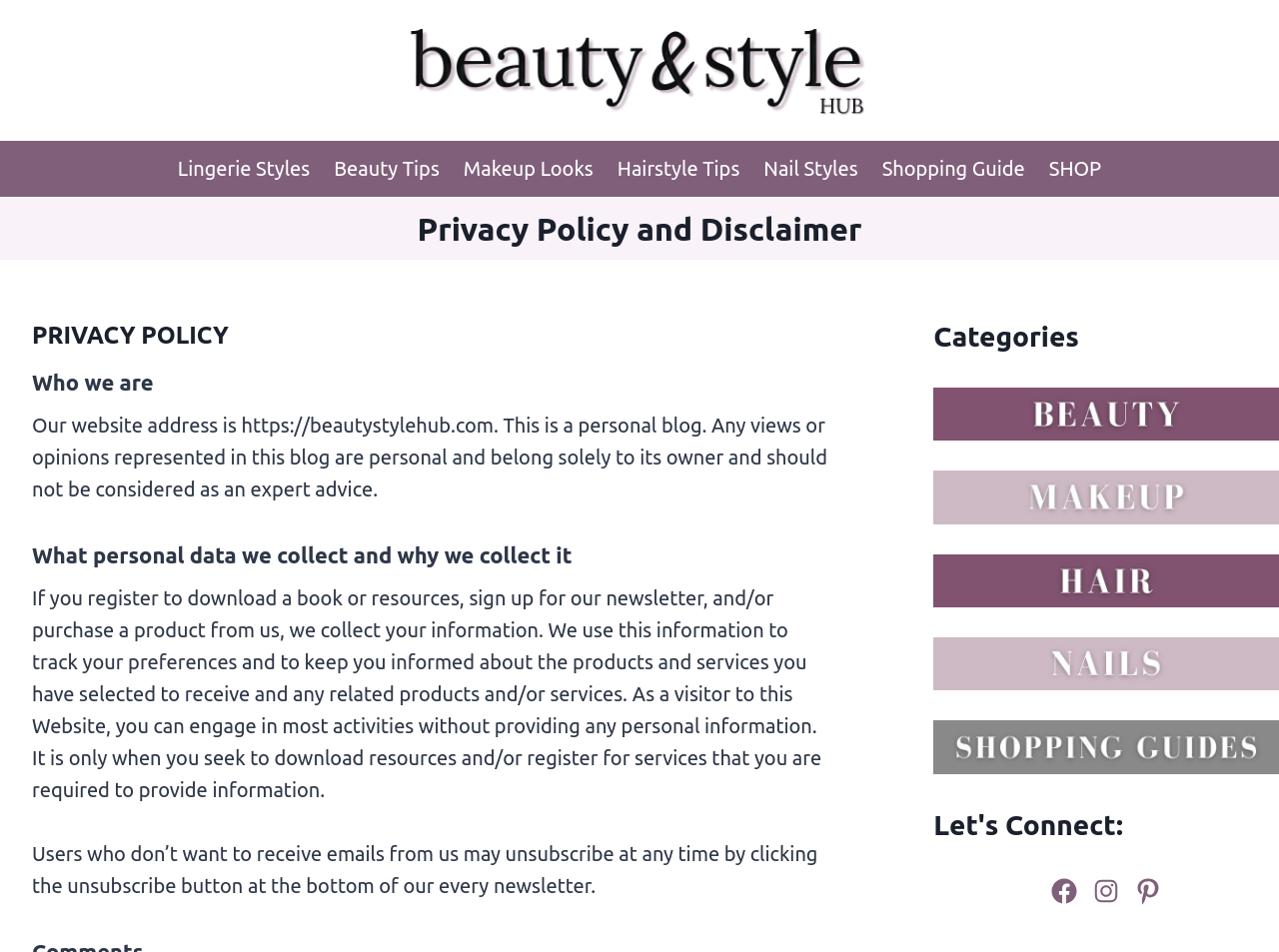Using the description: "aria-label="Beauty & Style Hub"", determine the UI element's bounding box coordinates. Ensure the coordinates are in the format of four float numbers between 0 and 1, i.e., [left, top, right, bottom].

[0.312, 0.0, 0.688, 0.126]